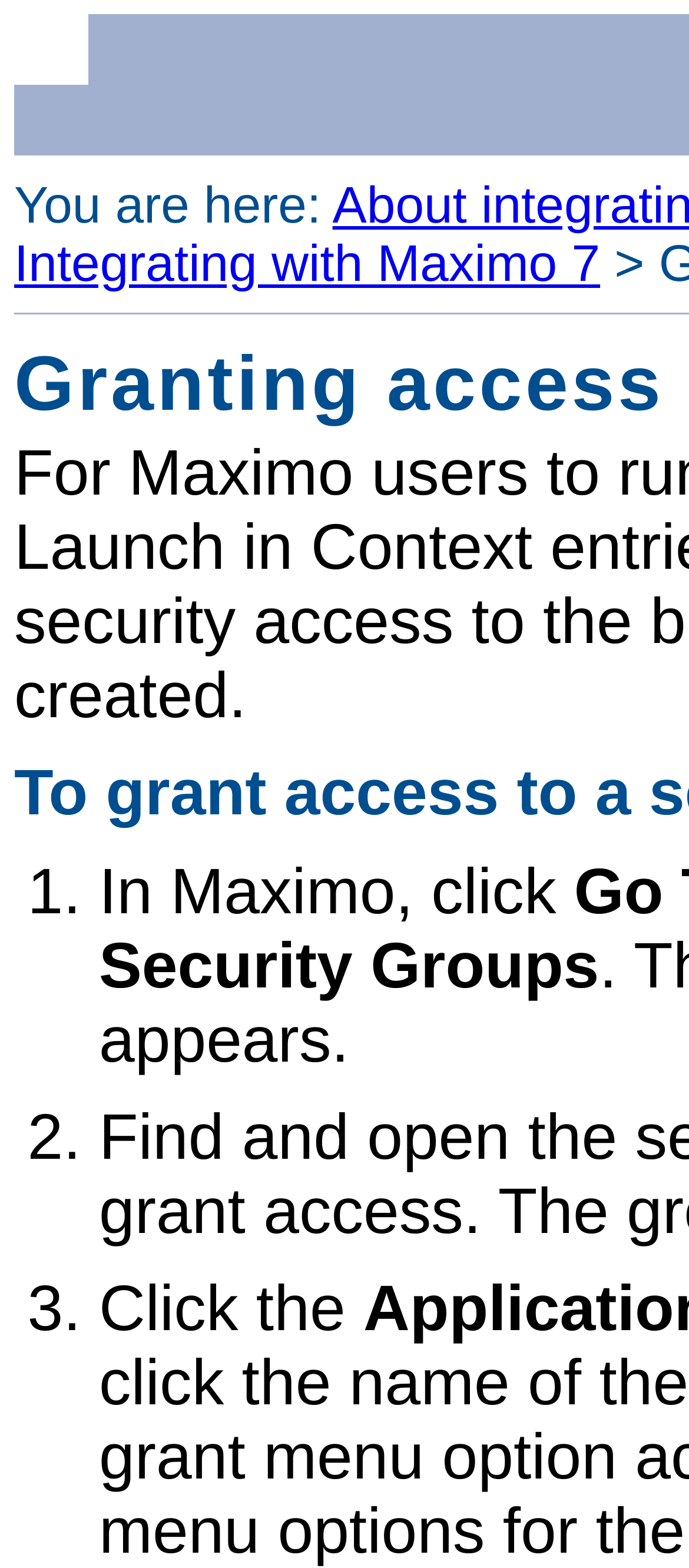What is the purpose of clicking 'Security Groups'?
Look at the image and answer with only one word or phrase.

To grant access